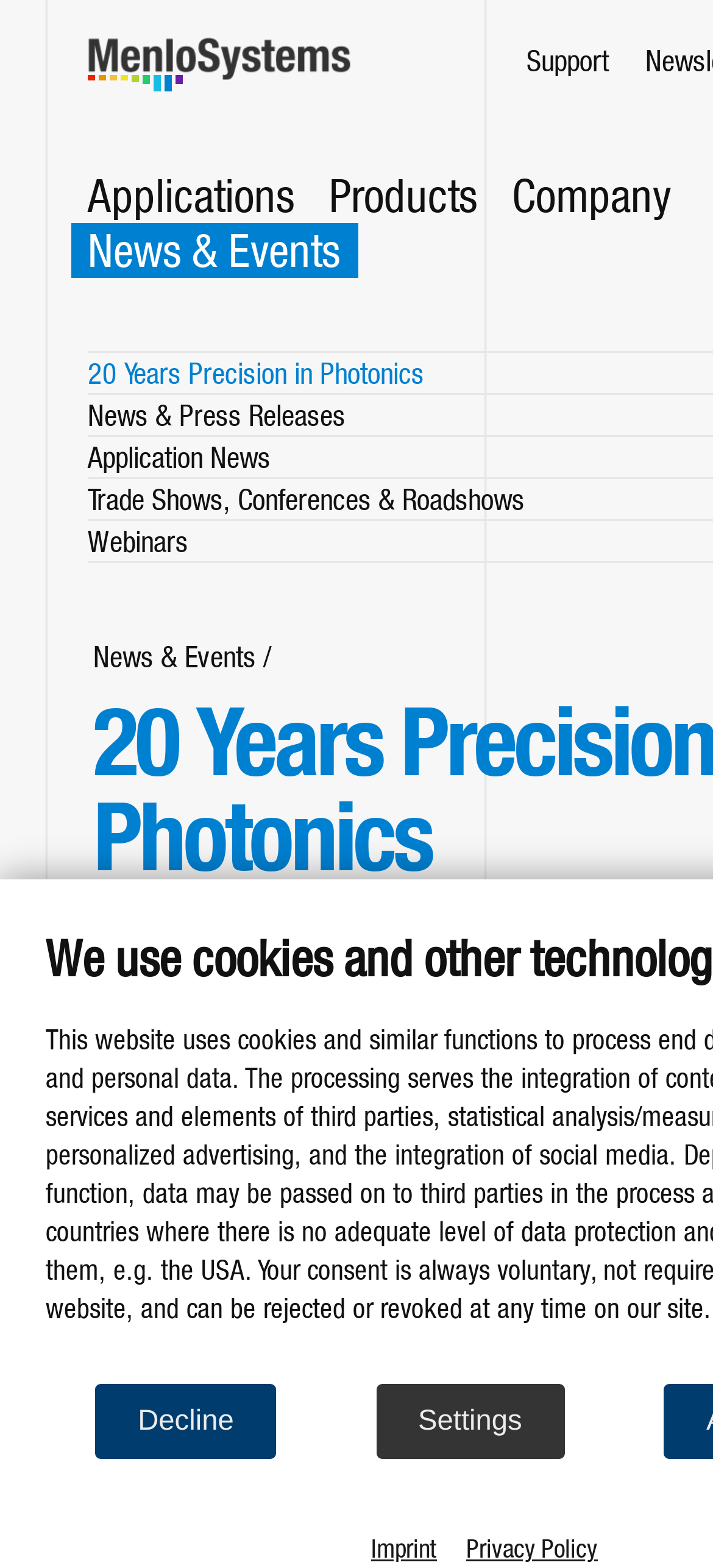Kindly provide the bounding box coordinates of the section you need to click on to fulfill the given instruction: "change language to Chinese".

[0.803, 0.176, 0.982, 0.198]